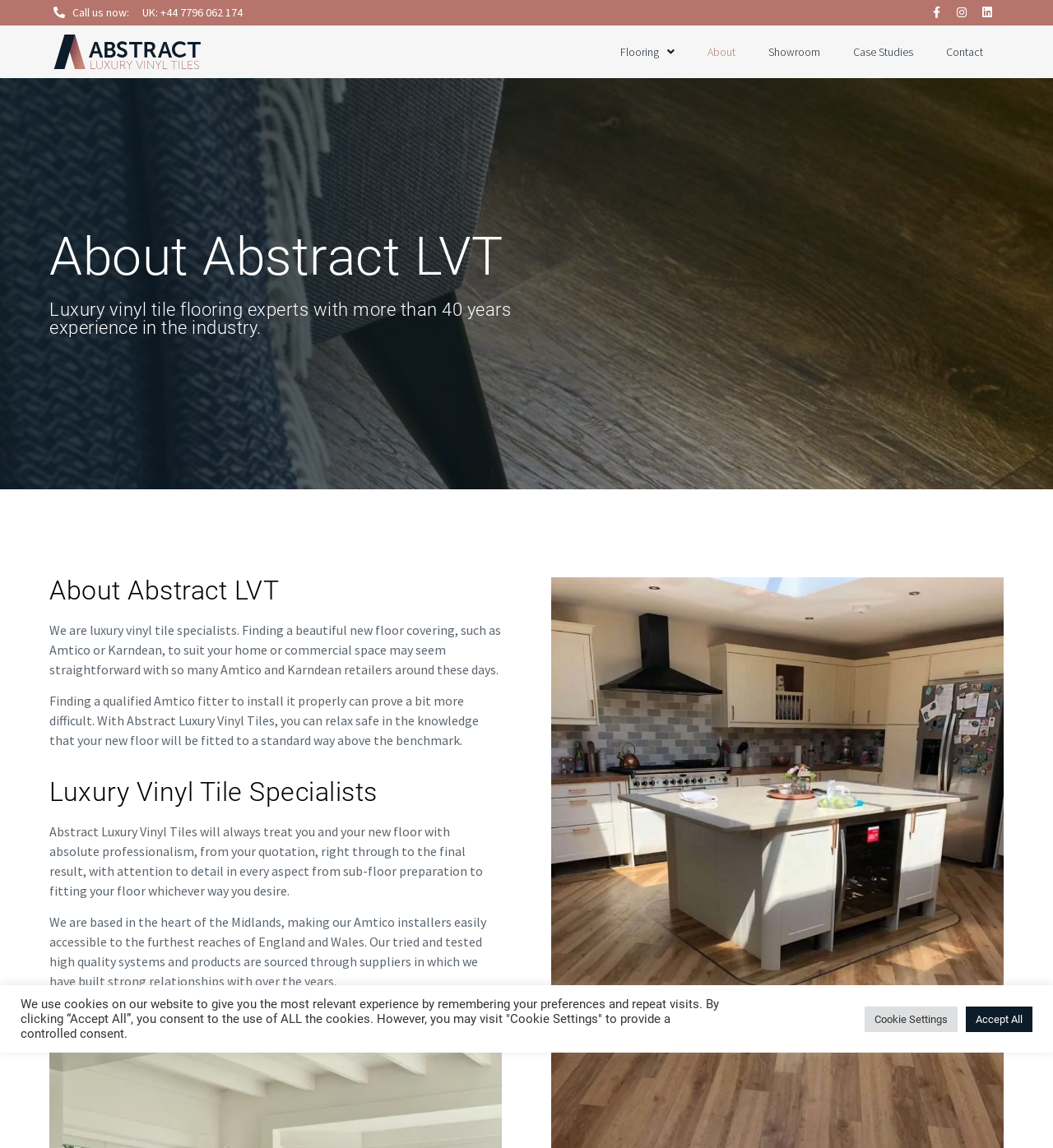Determine the bounding box coordinates of the section I need to click to execute the following instruction: "Learn more about our flooring services". Provide the coordinates as four float numbers between 0 and 1, i.e., [left, top, right, bottom].

[0.573, 0.034, 0.656, 0.056]